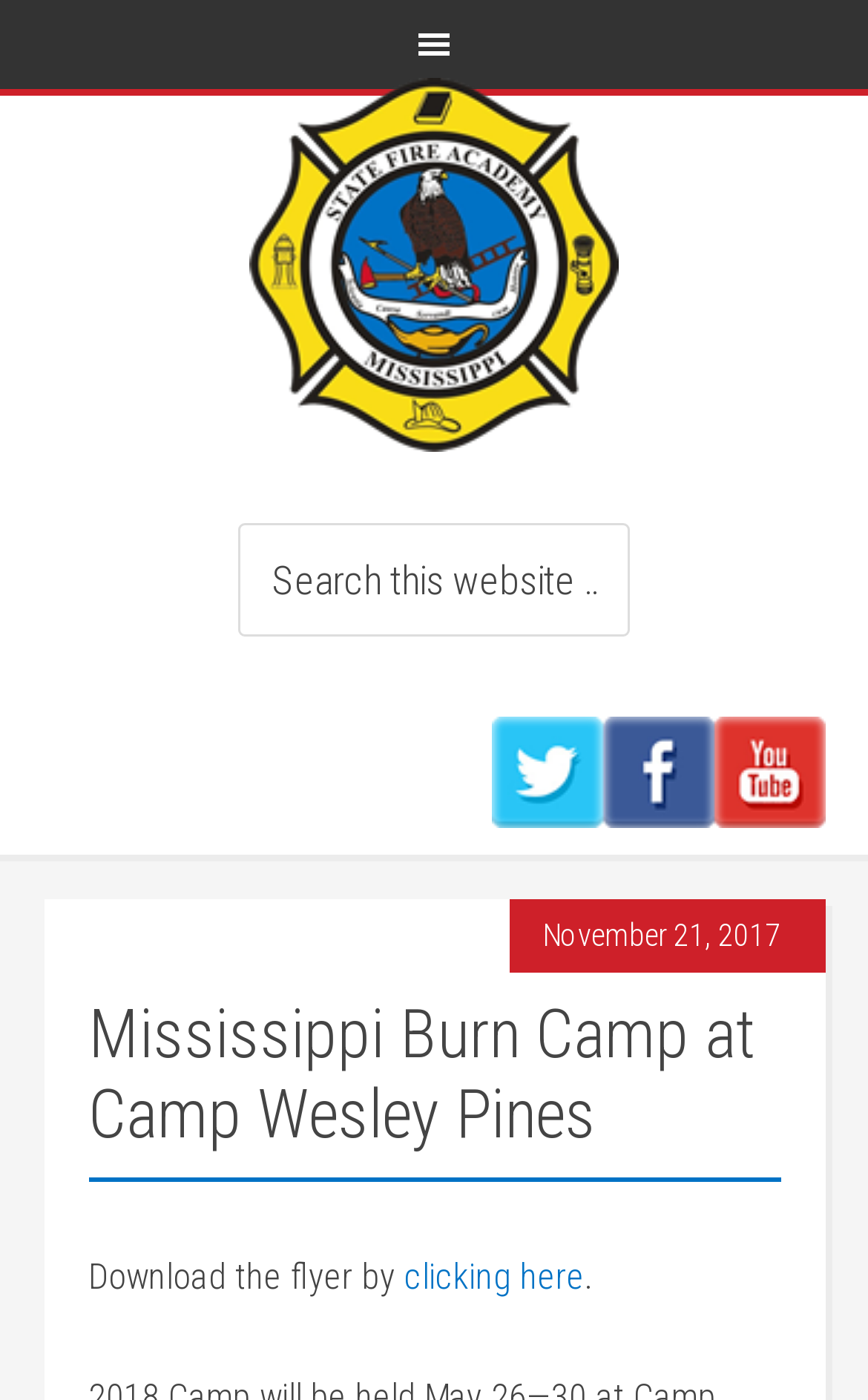What is the name of the fire academy linked on this webpage?
Examine the screenshot and reply with a single word or phrase.

MISSISSIPPI STATE FIRE ACADEMY